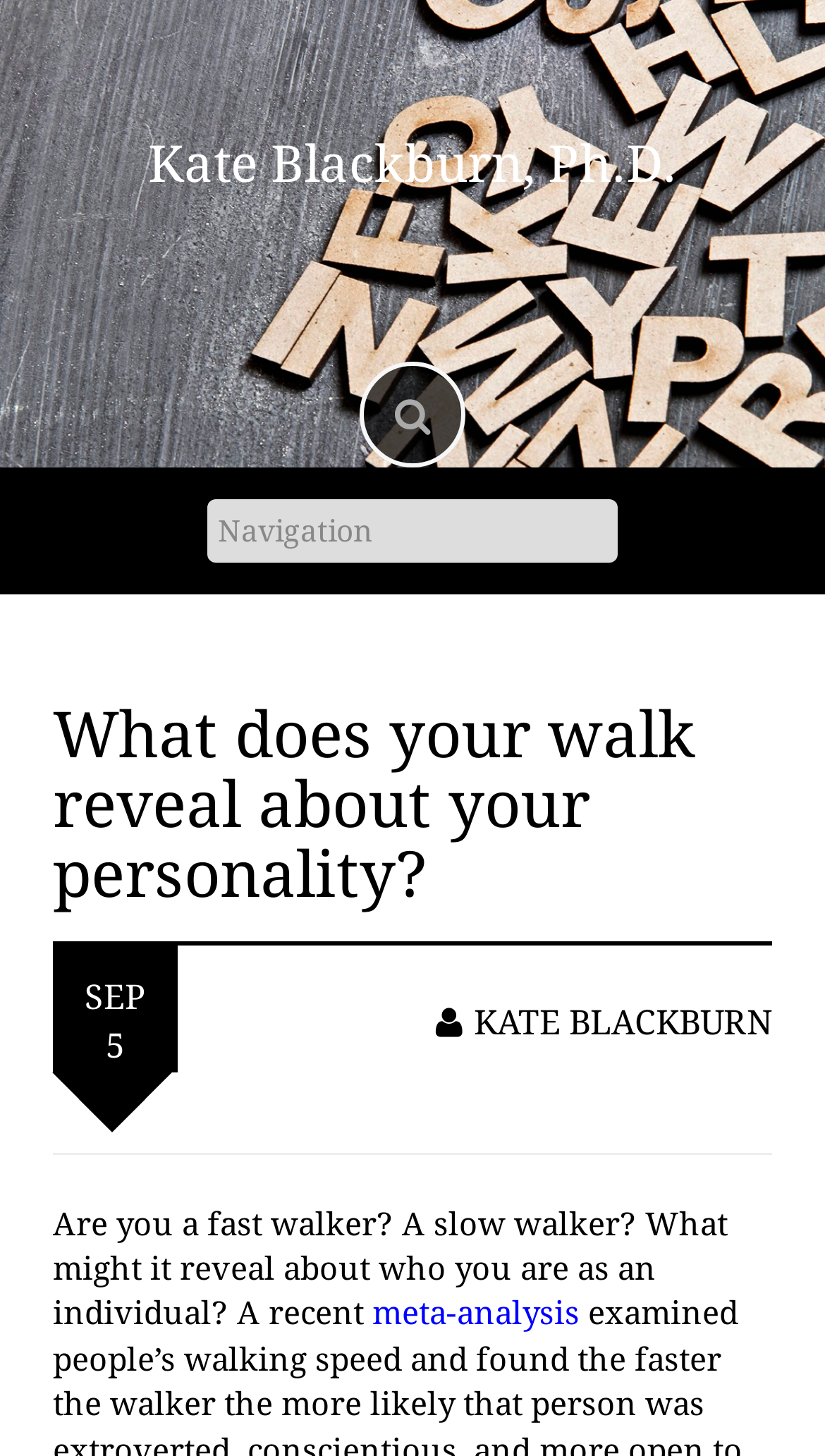Please find the bounding box for the UI element described by: "Kate Blackburn, Ph.D.".

[0.179, 0.093, 0.821, 0.134]